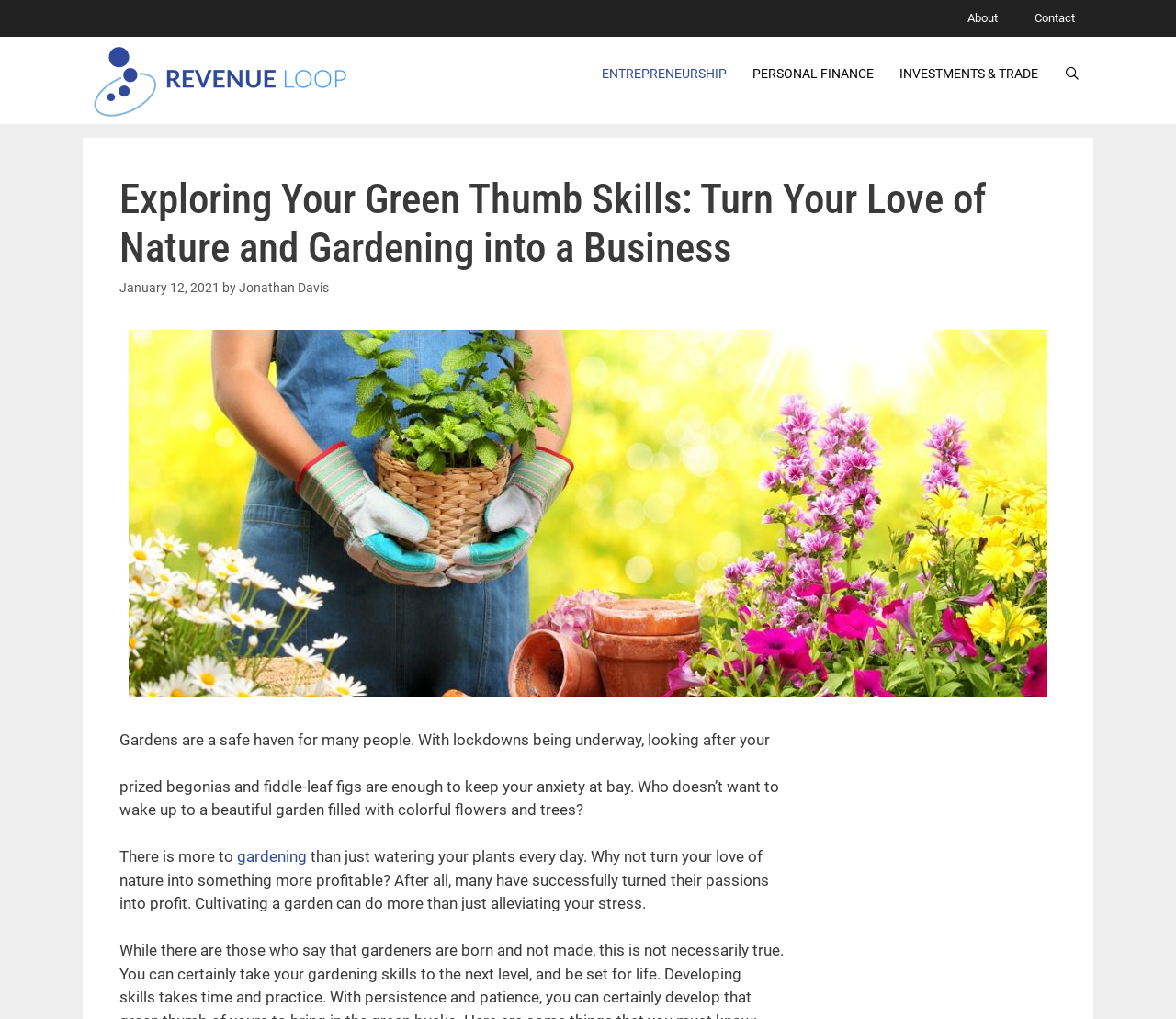Predict the bounding box for the UI component with the following description: "gardening".

[0.198, 0.832, 0.261, 0.85]